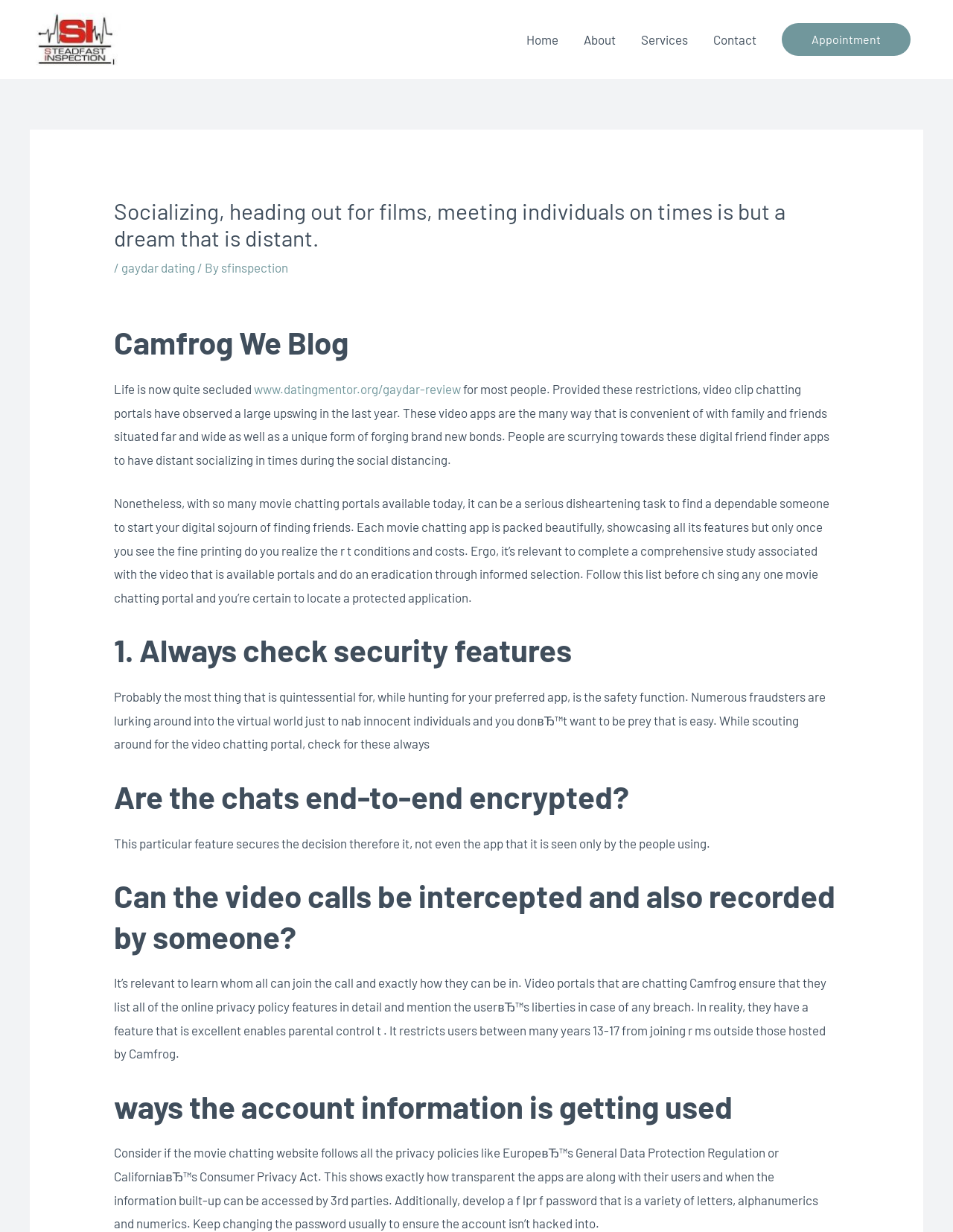What is the recommended practice for passwords?
Look at the image and respond to the question as thoroughly as possible.

The text suggests that users should develop a strong password that is a mix of letters, alphanumerics, and numerics, and to change it frequently to prevent hacking.